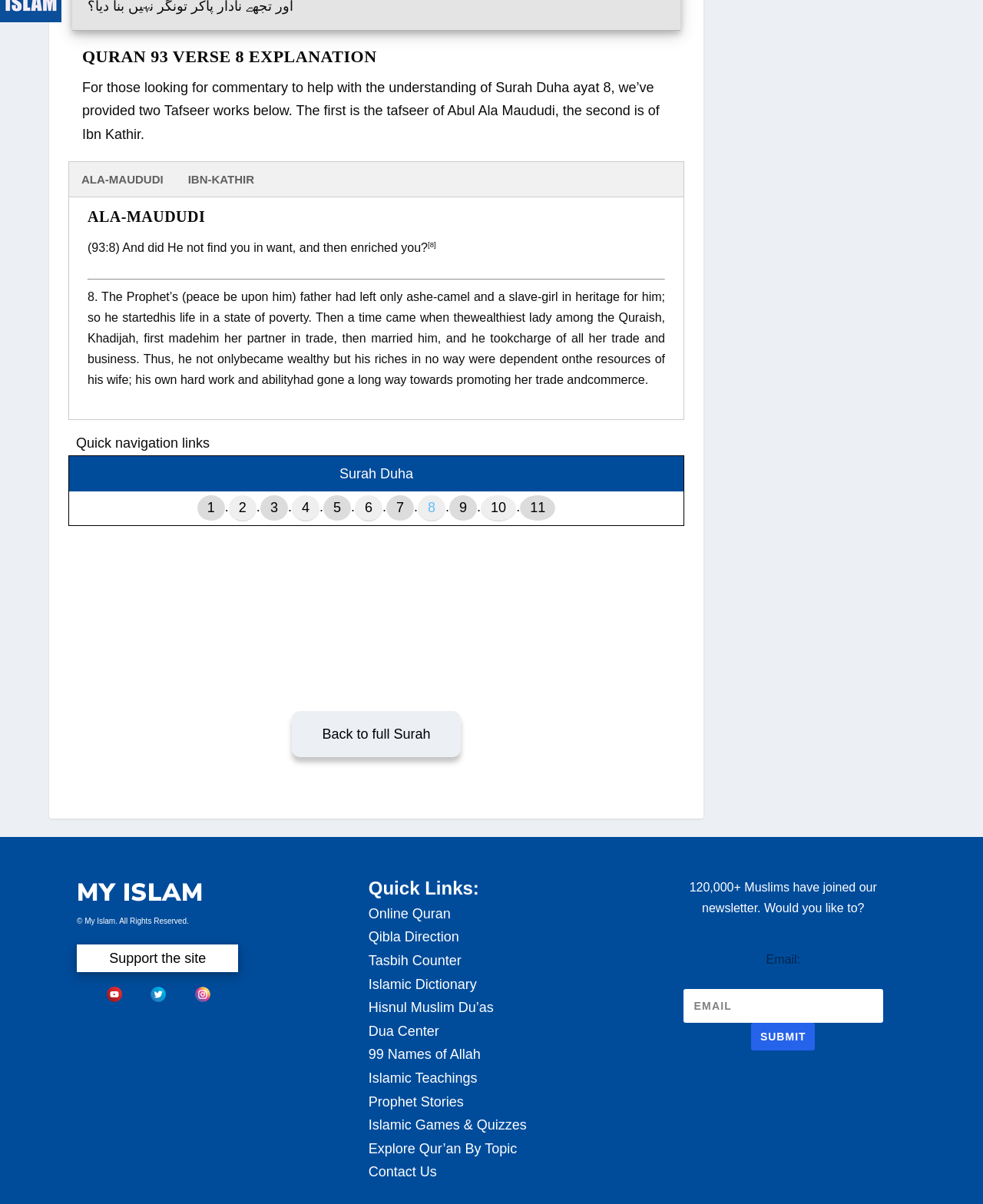How many images of Surah Ad-Duha are displayed?
Please provide a single word or phrase as the answer based on the screenshot.

Four